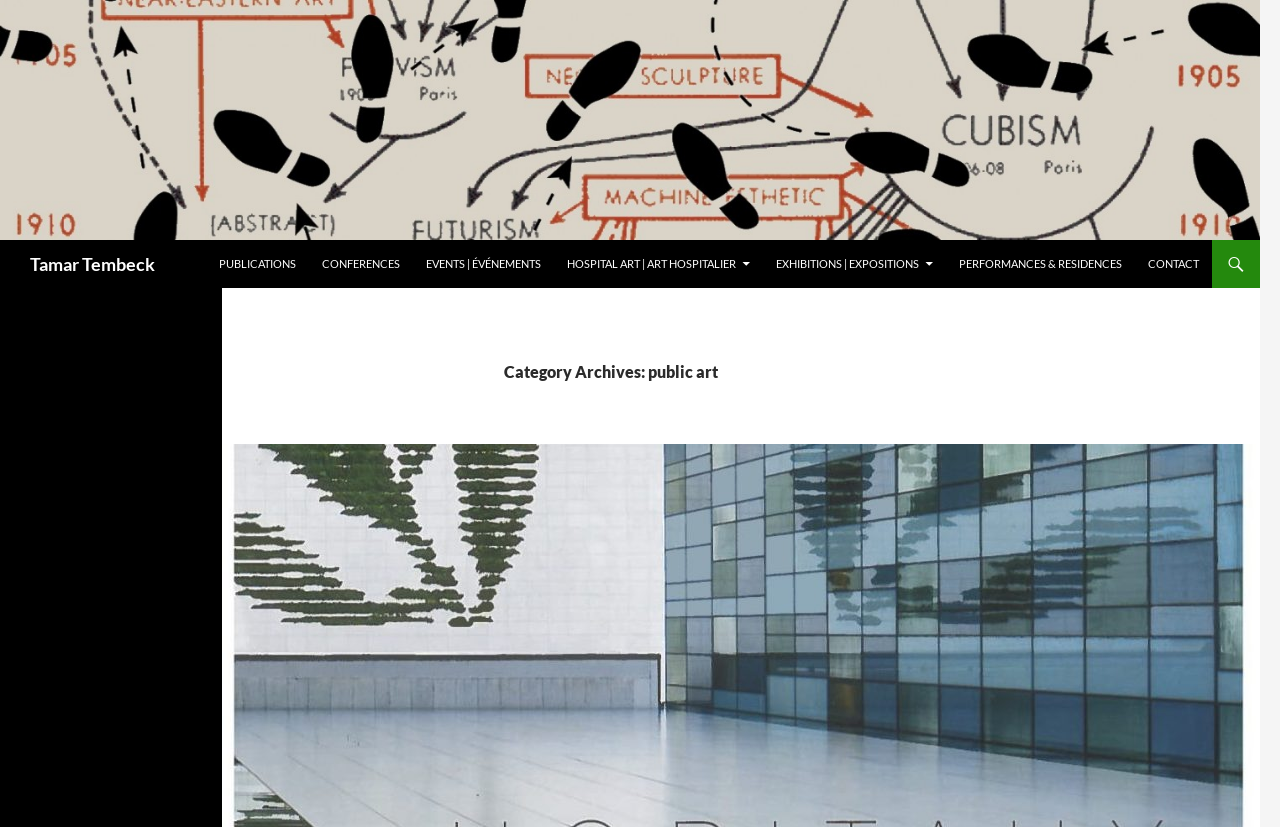What is the name of the person associated with this webpage?
Observe the image and answer the question with a one-word or short phrase response.

Tamar Tembeck